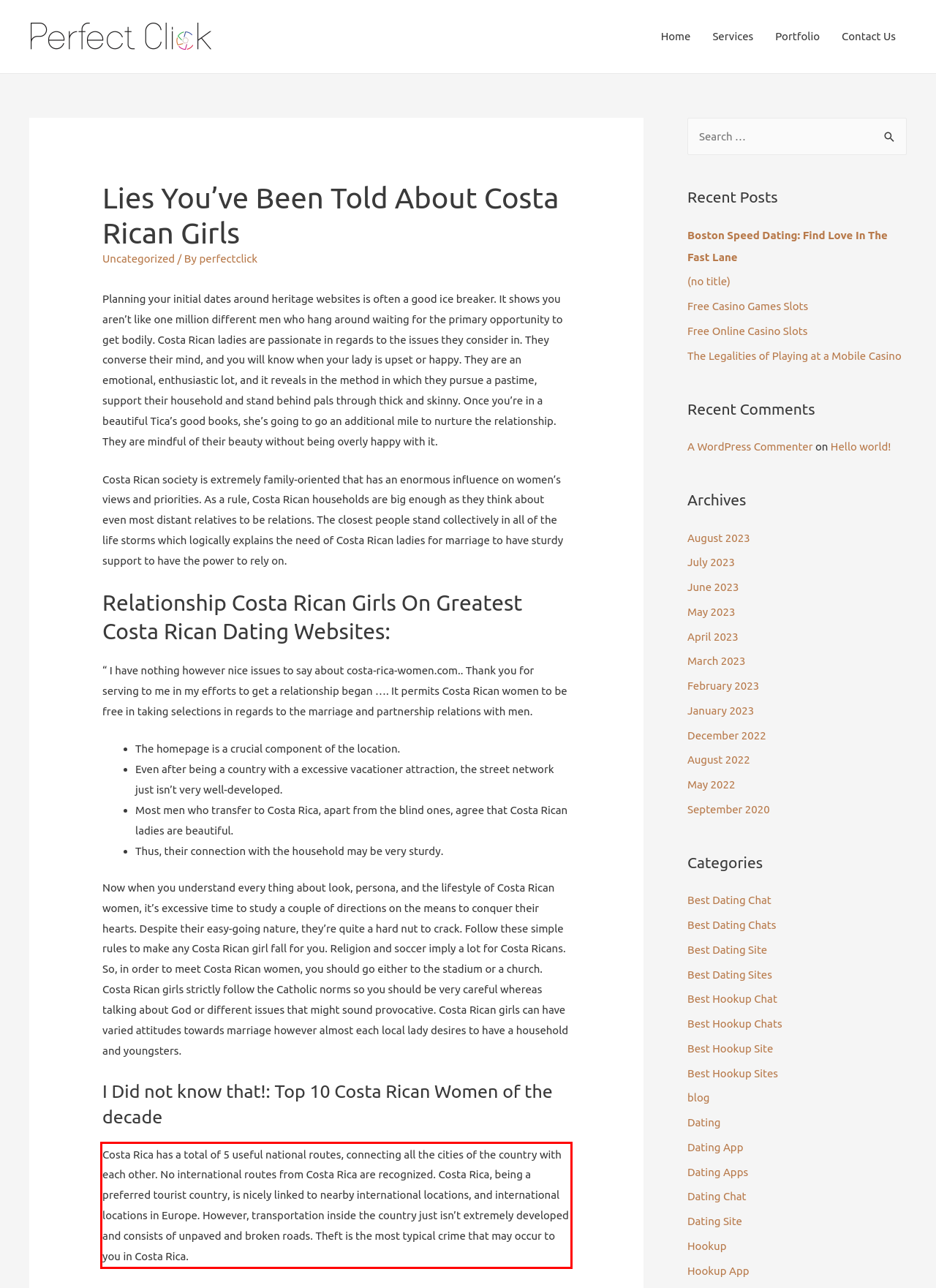Given a webpage screenshot with a red bounding box, perform OCR to read and deliver the text enclosed by the red bounding box.

Costa Rica has a total of 5 useful national routes, connecting all the cities of the country with each other. No international routes from Costa Rica are recognized. Costa Rica, being a preferred tourist country, is nicely linked to nearby international locations, and international locations in Europe. However, transportation inside the country just isn’t extremely developed and consists of unpaved and broken roads. Theft is the most typical crime that may occur to you in Costa Rica.